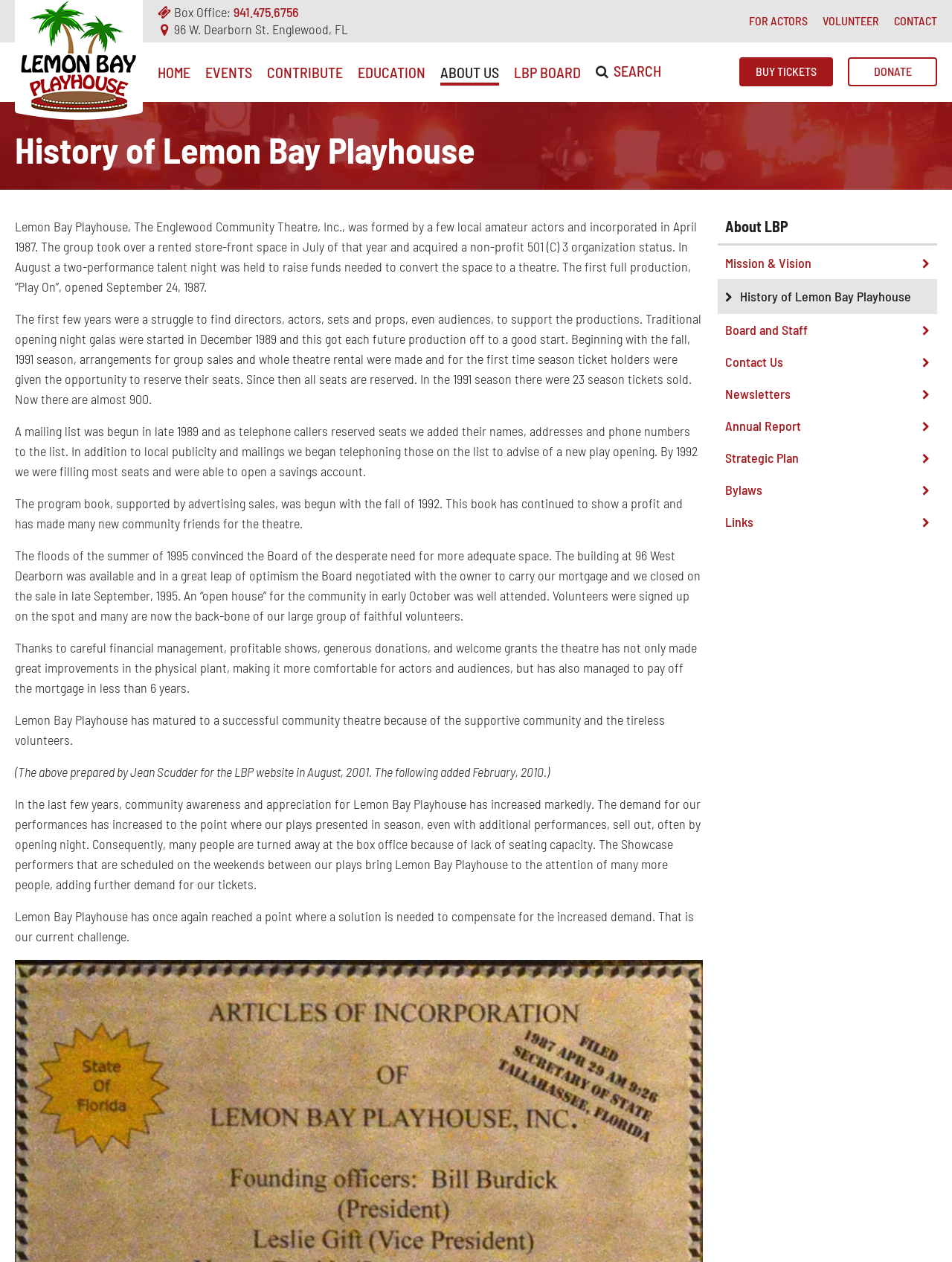Show me the bounding box coordinates of the clickable region to achieve the task as per the instruction: "Click the 'DONATE' link".

[0.891, 0.046, 0.984, 0.068]